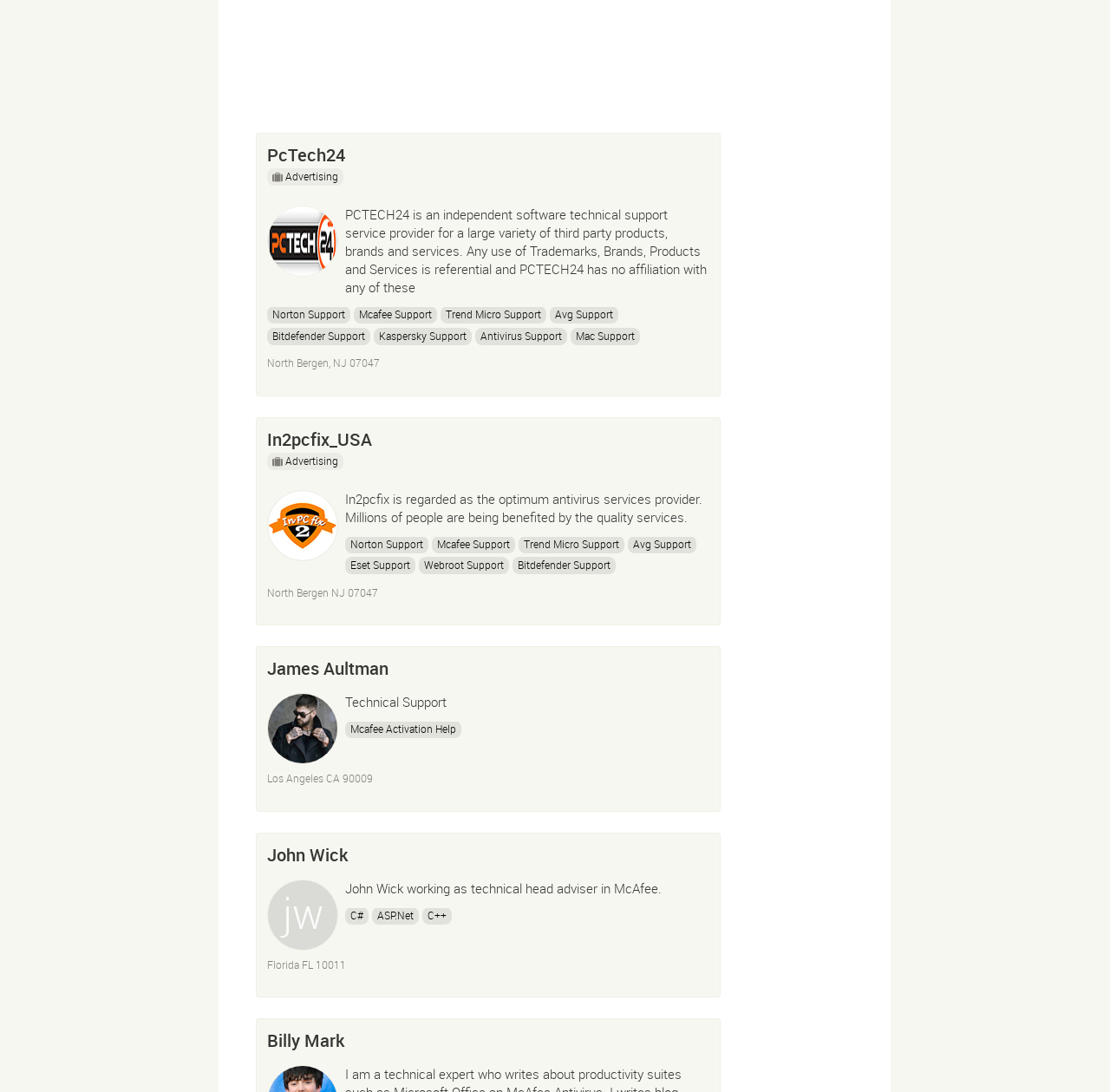Find the bounding box of the UI element described as: "Trend Micro Support". The bounding box coordinates should be given as four float values between 0 and 1, i.e., [left, top, right, bottom].

[0.397, 0.281, 0.492, 0.296]